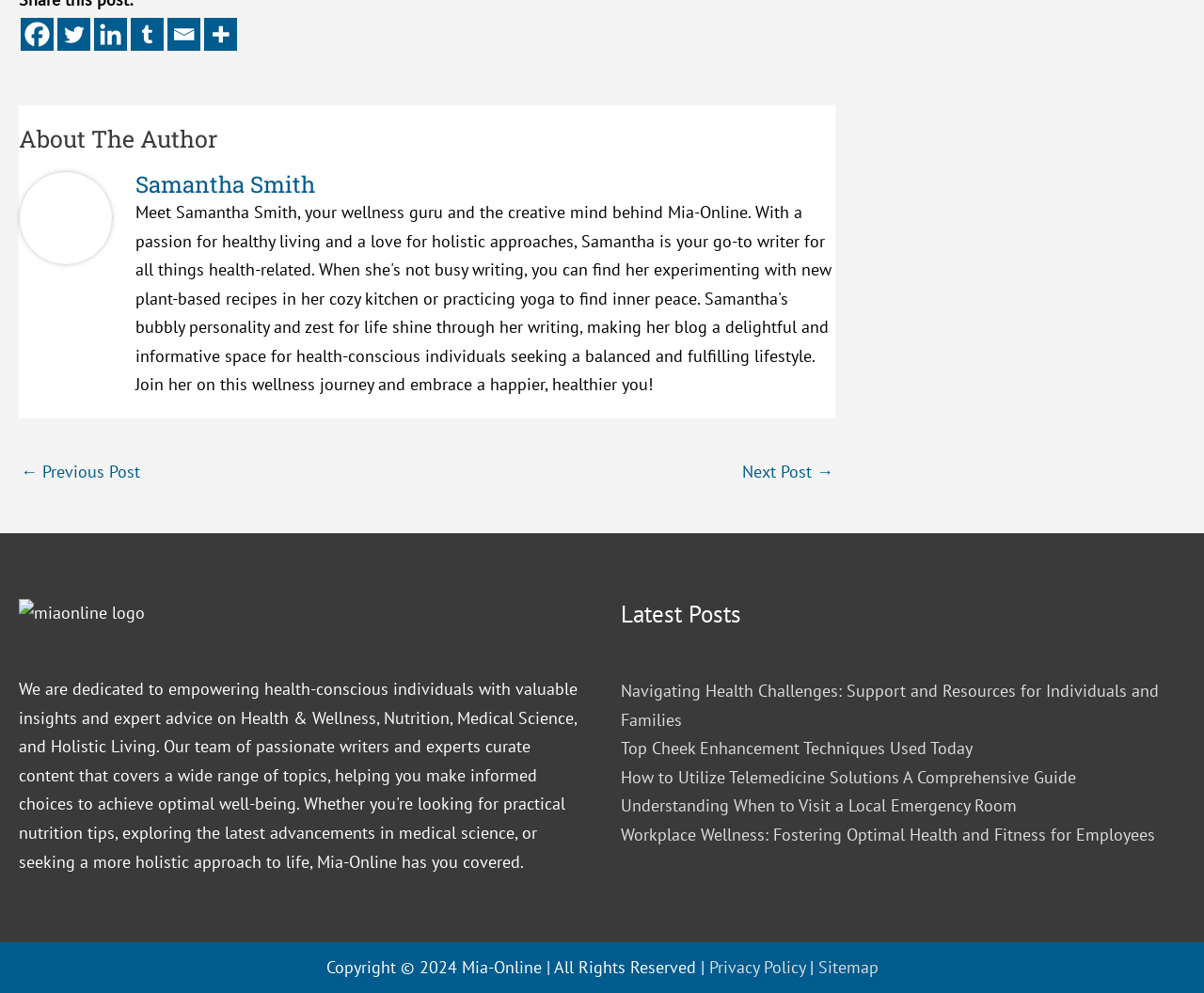Indicate the bounding box coordinates of the element that must be clicked to execute the instruction: "Visit the Facebook page". The coordinates should be given as four float numbers between 0 and 1, i.e., [left, top, right, bottom].

[0.017, 0.018, 0.045, 0.051]